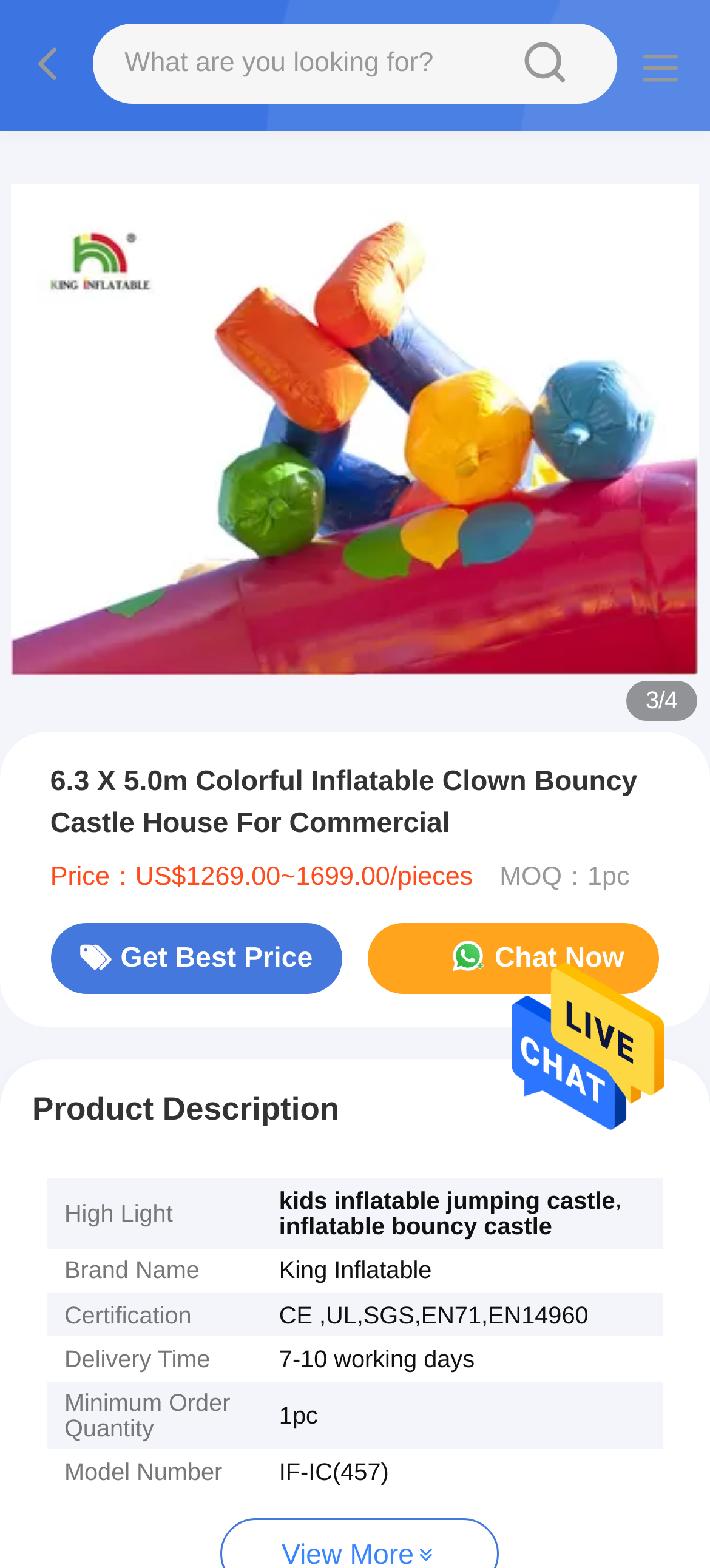What is the delivery time of the product?
Based on the visual information, provide a detailed and comprehensive answer.

I found the delivery time by looking at the LayoutTableCell element with the text '7-10 working days' which is located in the product description table, in the row with the label 'Delivery Time'.